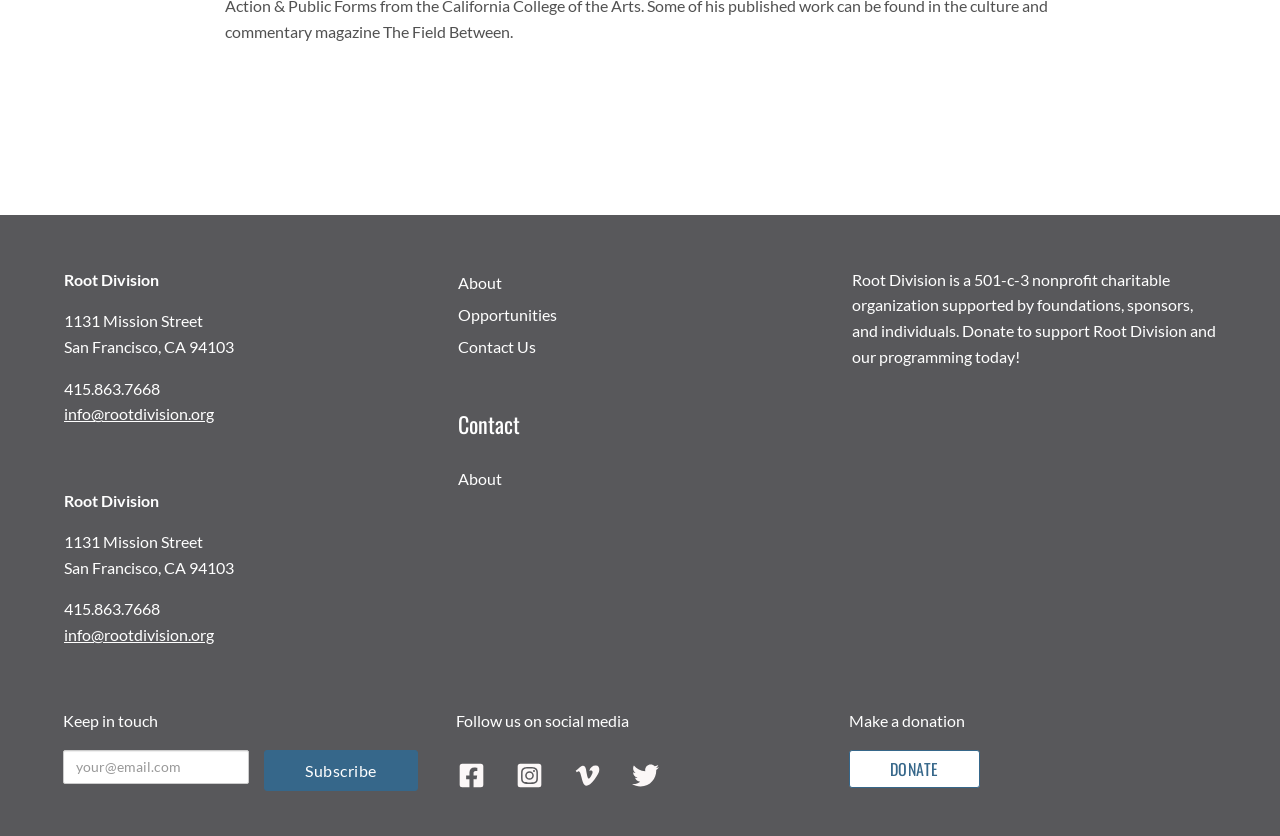Find the bounding box coordinates for the area that should be clicked to accomplish the instruction: "Contact us".

[0.358, 0.403, 0.419, 0.426]